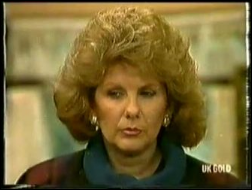Is the background of the scene blurred?
Please craft a detailed and exhaustive response to the question.

The caption states that the background is 'soft' and 'blurred', suggesting a deliberate aesthetic choice to focus attention on Madge Mitchell's character.